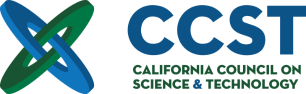Paint a vivid picture of the image with your description.

The image features the logo of the California Council on Science and Technology (CCST). The design incorporates a dynamic and modern symbol that melds blue and green colors, representing innovation and collaboration in science and technology. To the right of the emblem, the acronym "CCST" is displayed prominently in a bold blue font, symbolizing strength and reliability. Below the acronym, the full name "California Council on Science & Technology" appears in a more subdued green font, emphasizing the organization's commitment to enhancing research and technological advancements in California. This logo underscores CCST's mission to engage scientific expertise in informing state policy and decision-making.